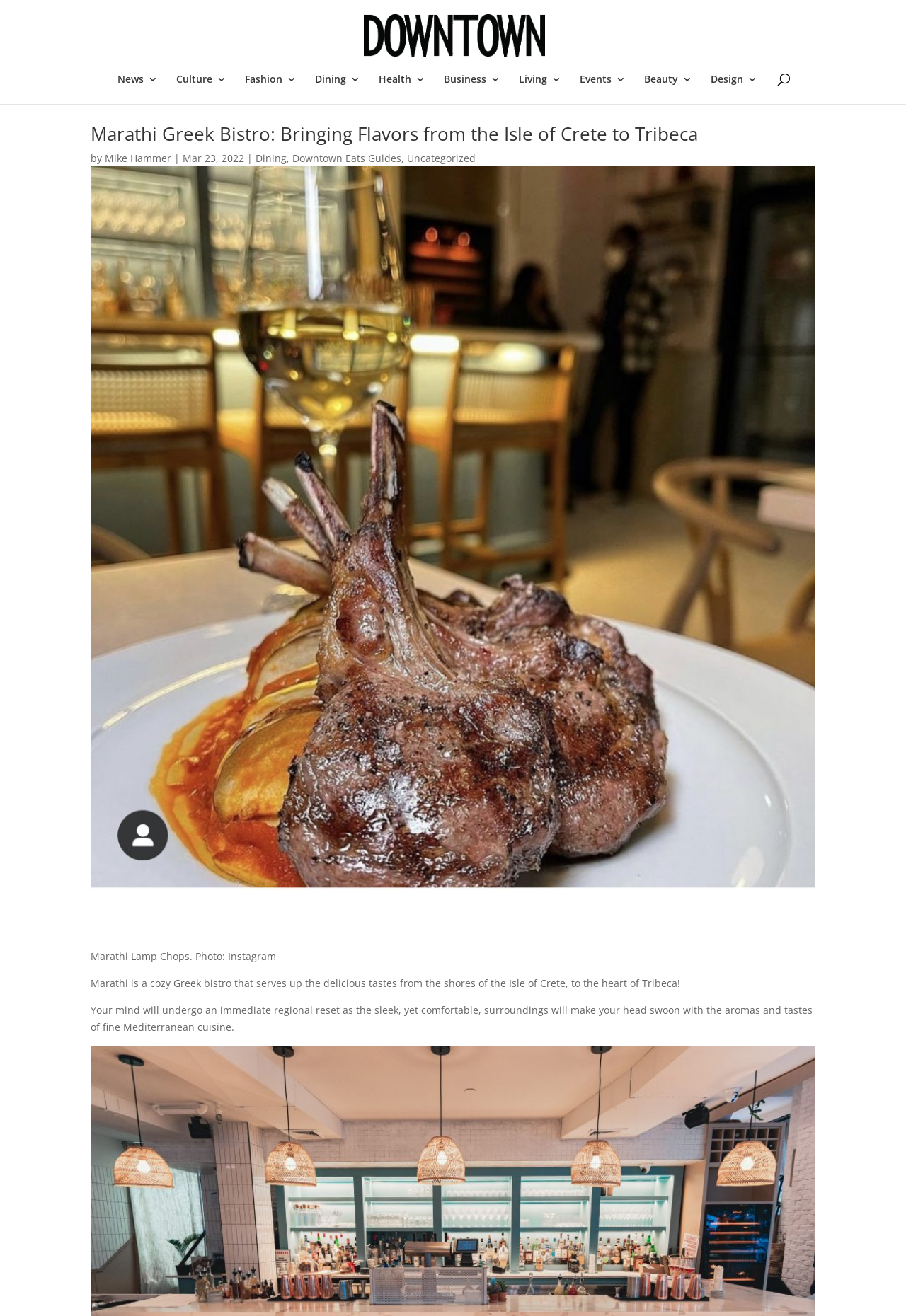Where is Marathi located?
Please elaborate on the answer to the question with detailed information.

The webpage mentions that Marathi brings flavors from the Isle of Crete to the heart of Tribeca, implying that Marathi is located in Tribeca.